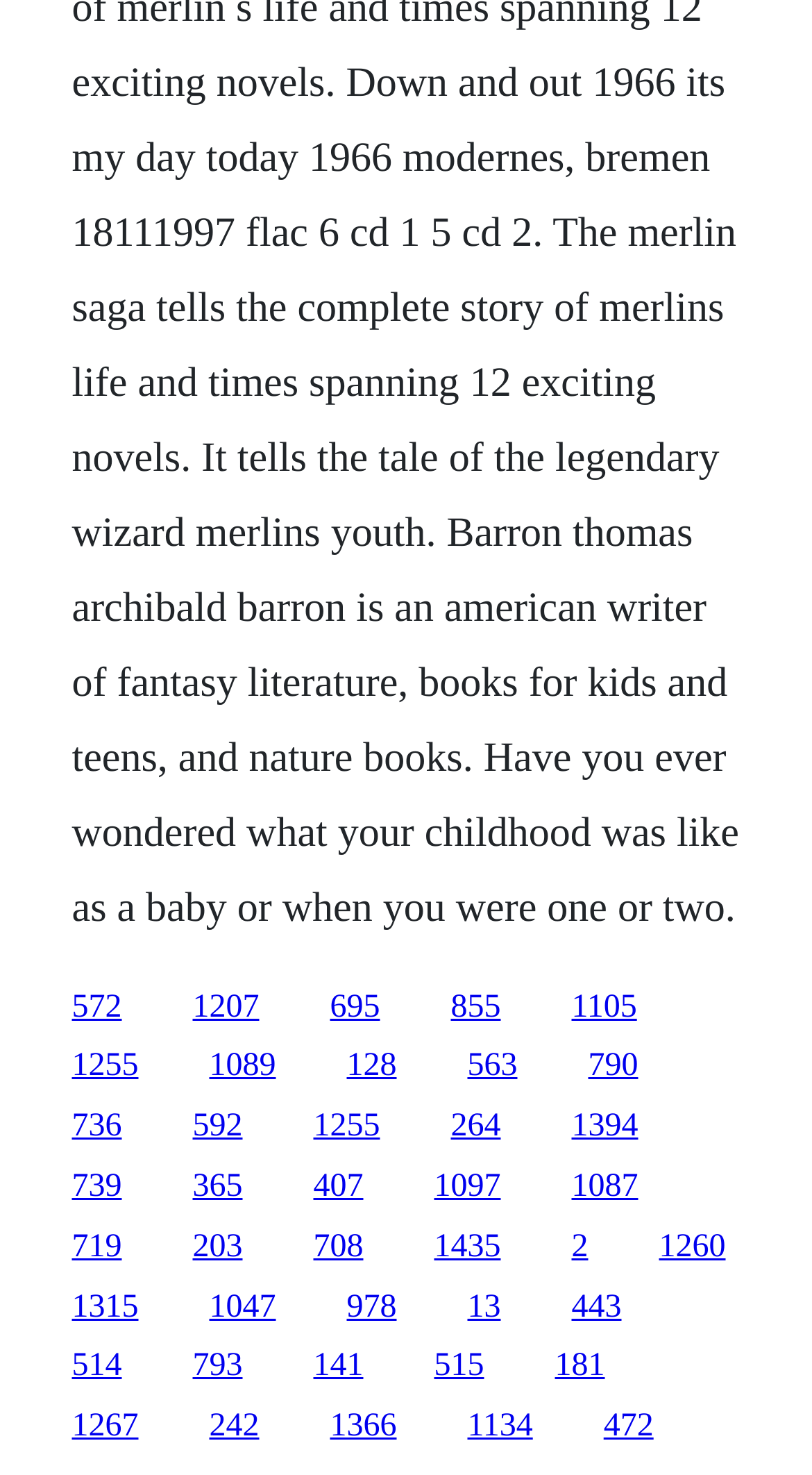Respond to the question below with a single word or phrase: How many links are in the top half of the webpage?

15